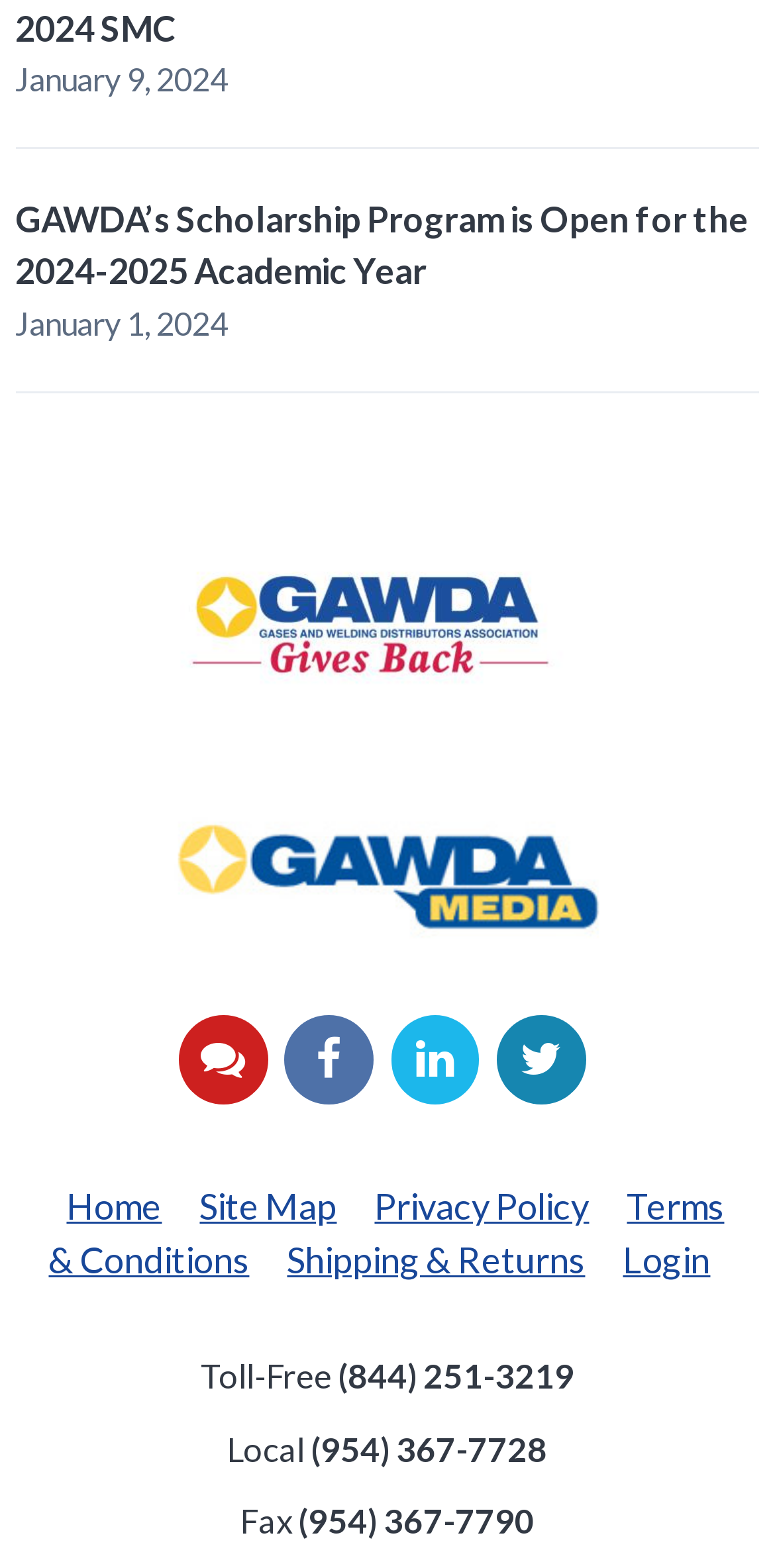How many social media links are available?
Please use the image to deliver a detailed and complete answer.

The webpage has links to YouTube, Facebook, LinkedIn, and Twitter, which are four social media platforms.